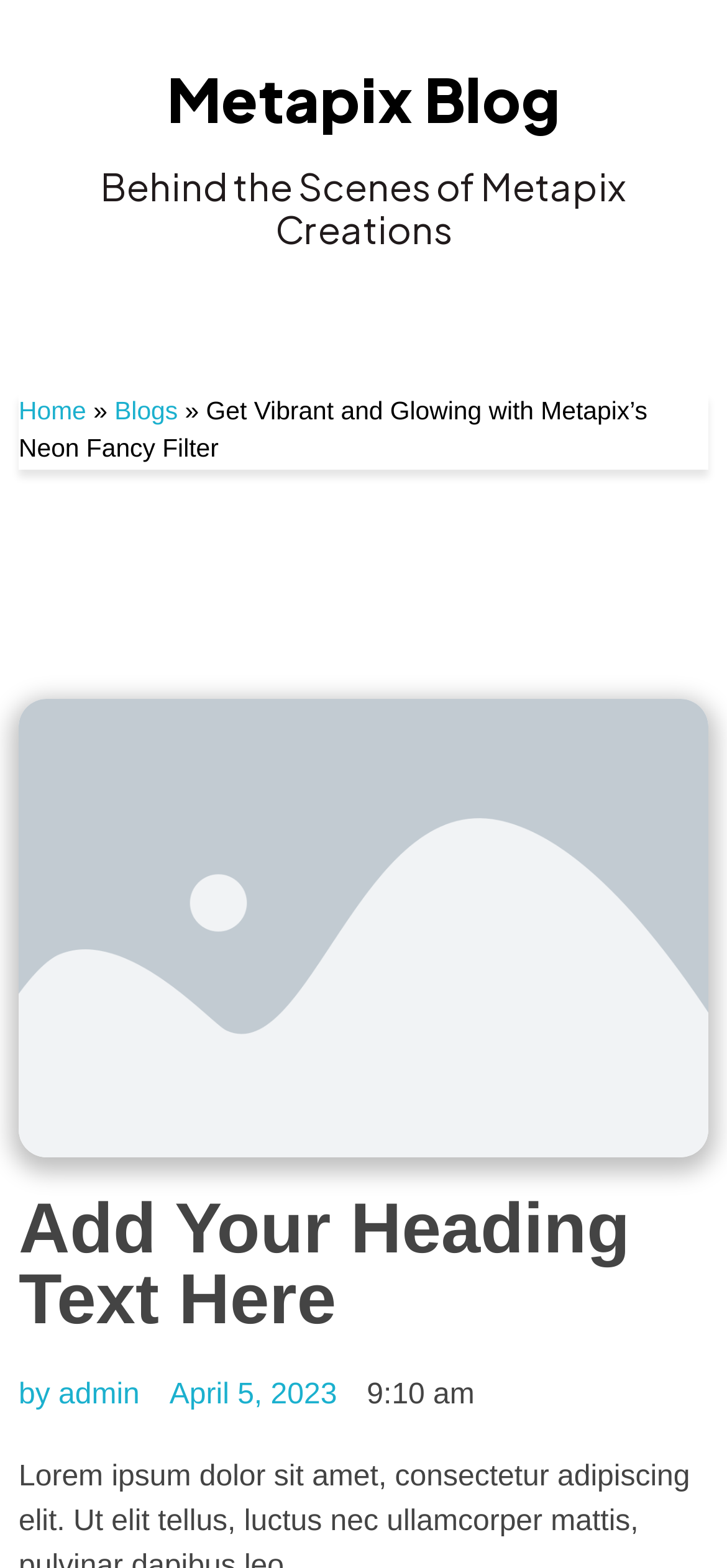What time was the current article published?
Please provide a comprehensive answer based on the contents of the image.

I found the answer by looking at the static text element with the time '9:10 am', which is typically used to indicate the publication time of an article.